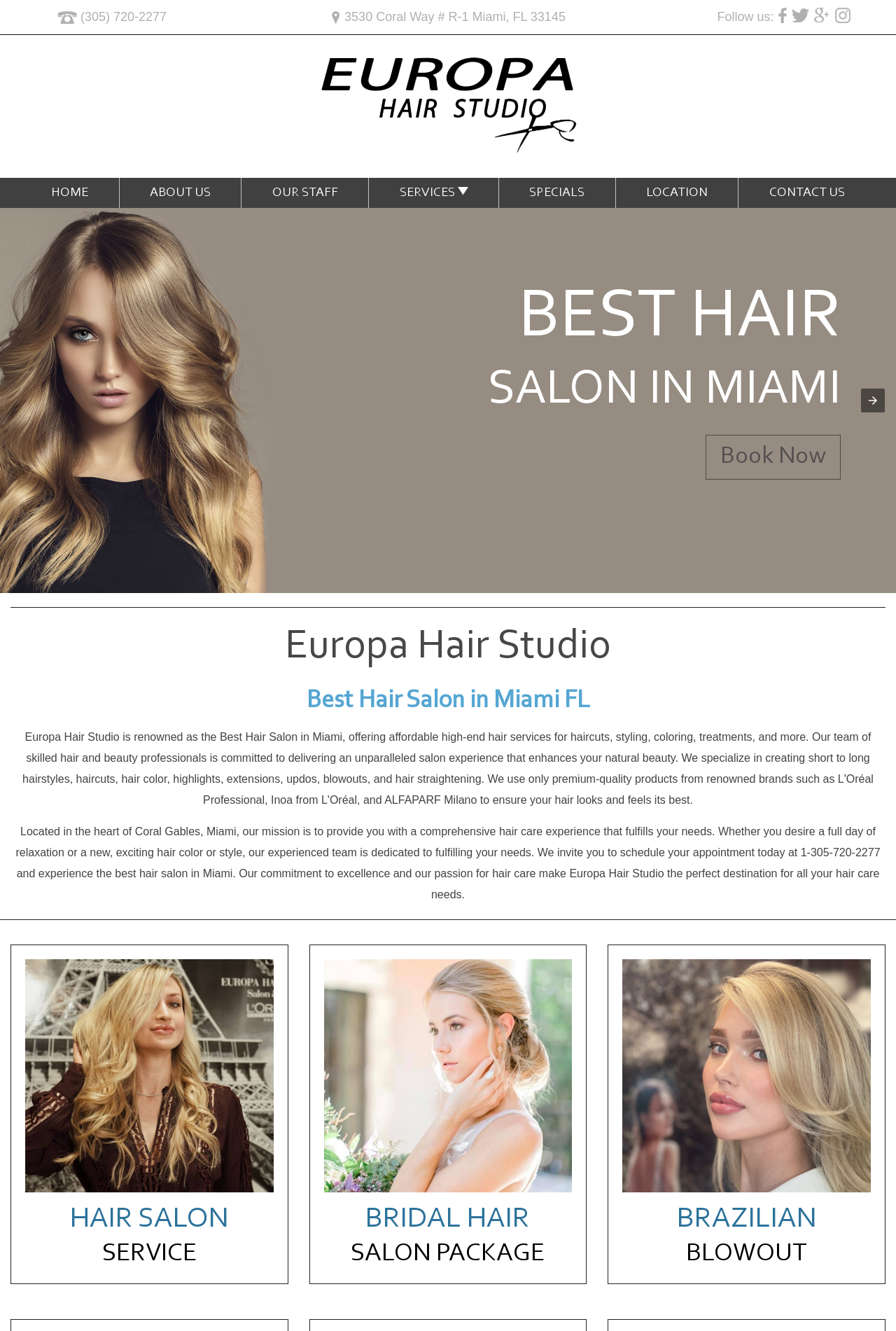Please provide a short answer using a single word or phrase for the question:
What social media platforms can you follow Europa Hair Studio on?

Facebook, Twitter, Google Plus, Instagram